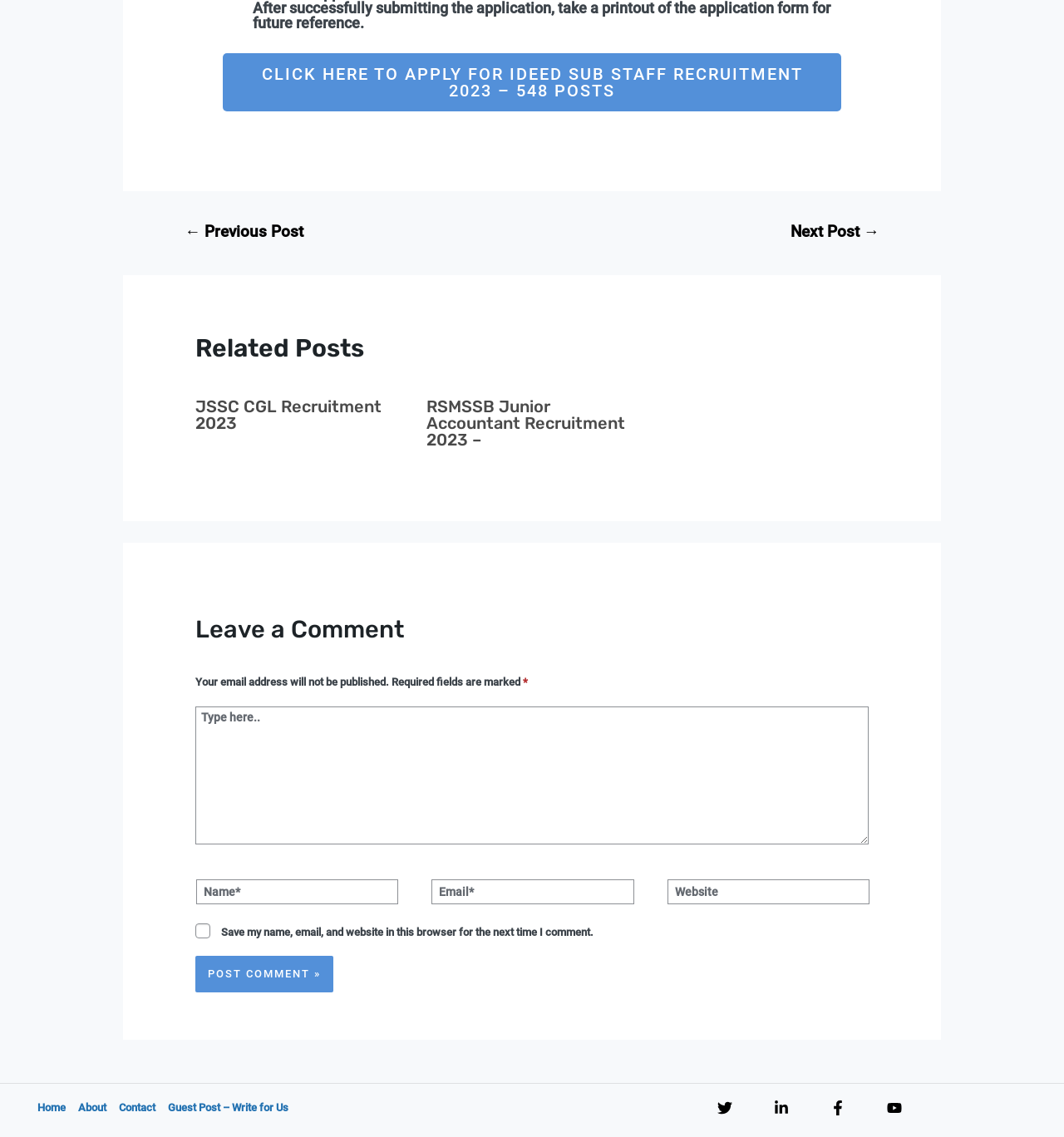Determine the bounding box coordinates of the section to be clicked to follow the instruction: "Click on the 'Post Comment »' button". The coordinates should be given as four float numbers between 0 and 1, formatted as [left, top, right, bottom].

[0.183, 0.84, 0.313, 0.873]